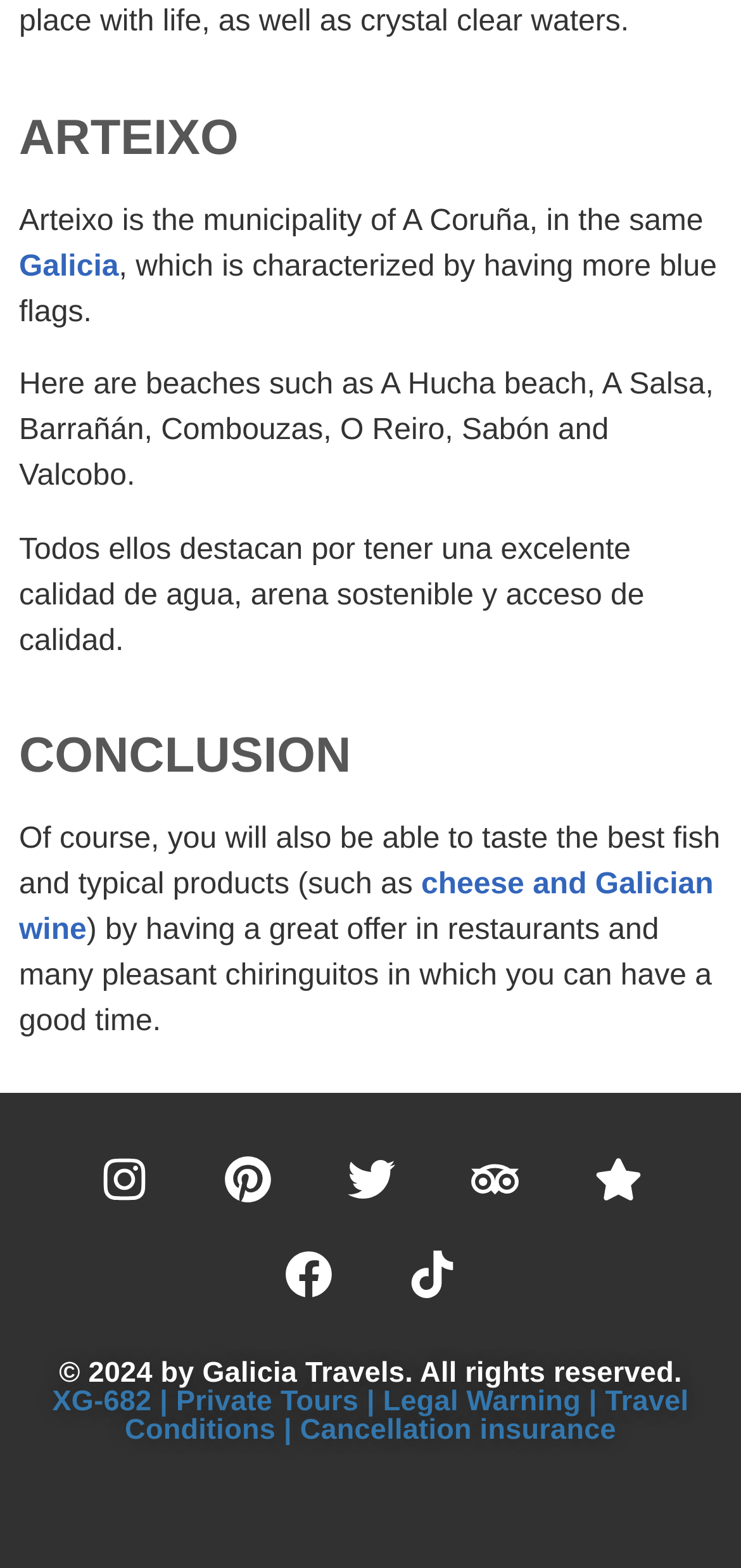Identify the bounding box coordinates of the area you need to click to perform the following instruction: "Explore the Smart Cities category".

None